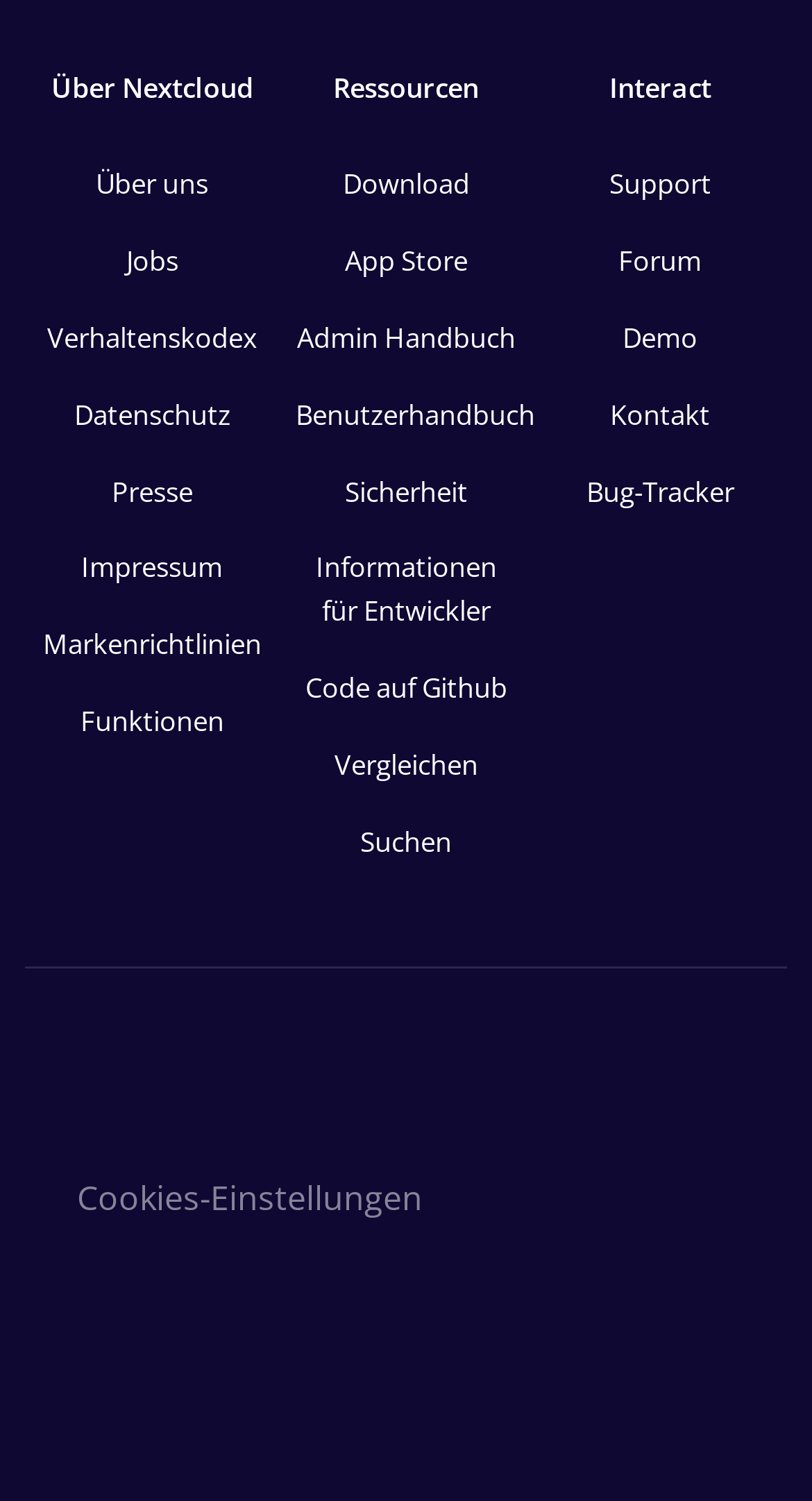For the given element description Privacy Policy, determine the bounding box coordinates of the UI element. The coordinates should follow the format (top-left x, top-left y, bottom-right x, bottom-right y) and be within the range of 0 to 1.

None